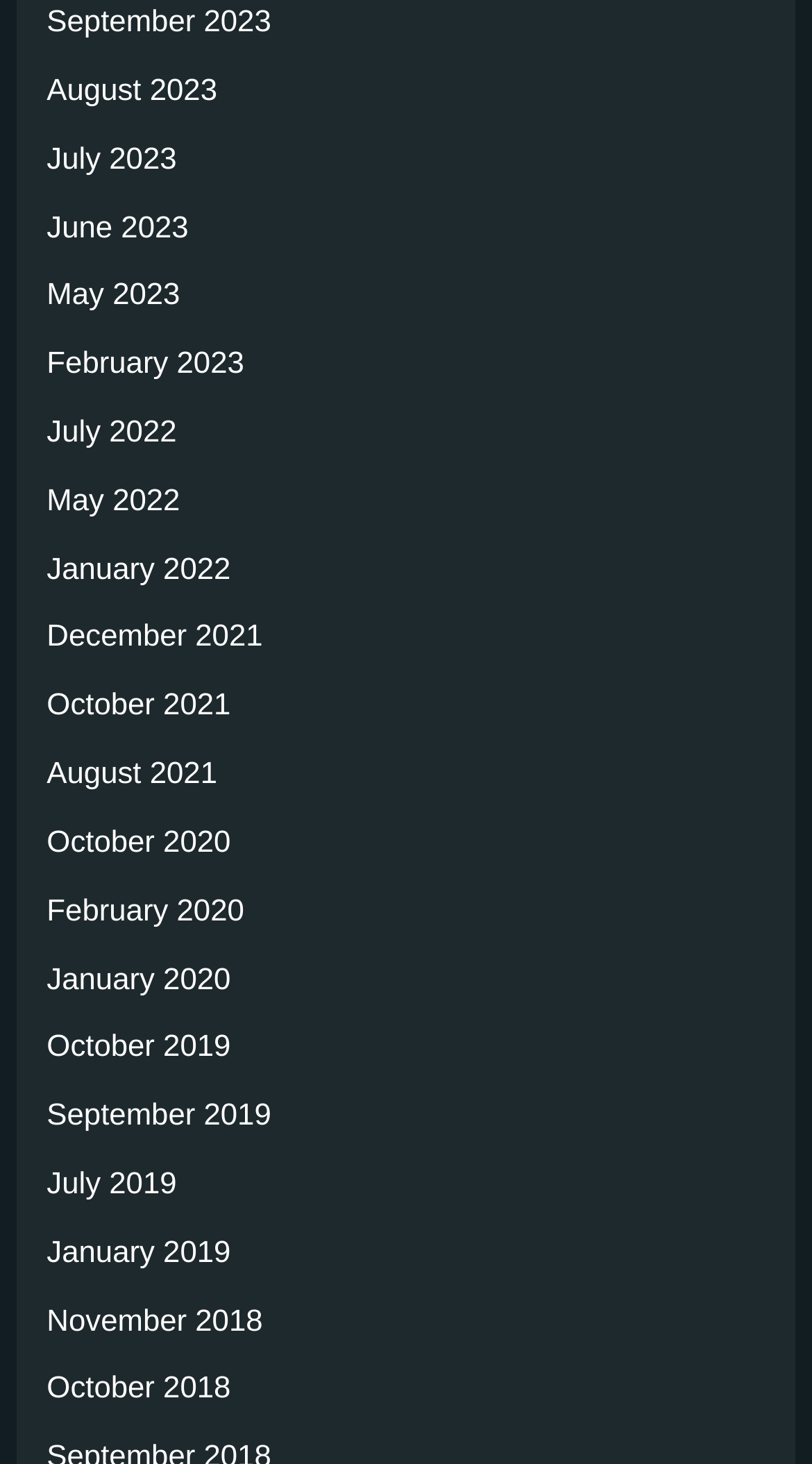Respond to the question with just a single word or phrase: 
How many links are related to the year 2023?

5